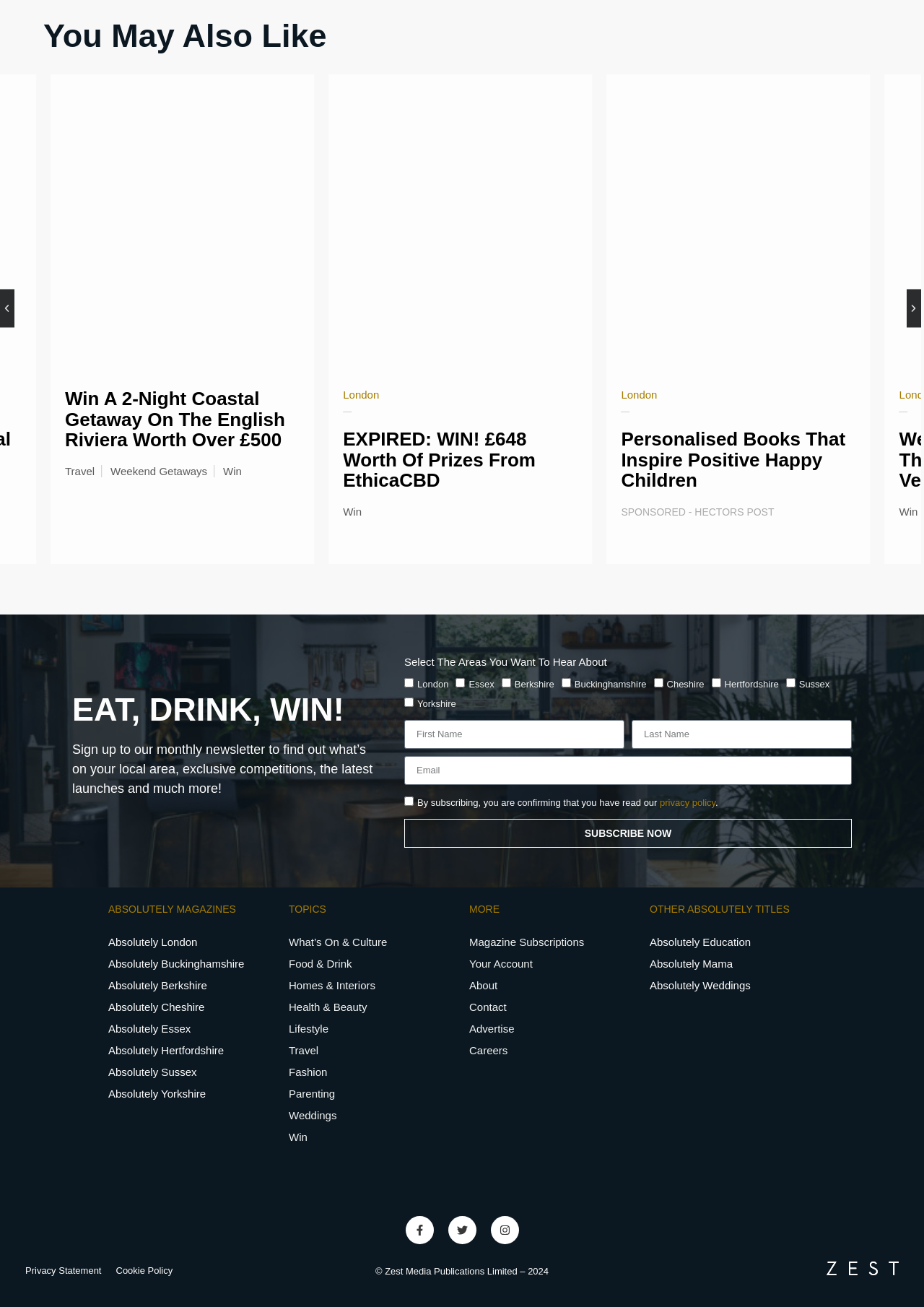What is the purpose of the 'Win' links?
Look at the image and respond with a one-word or short phrase answer.

Enter competitions